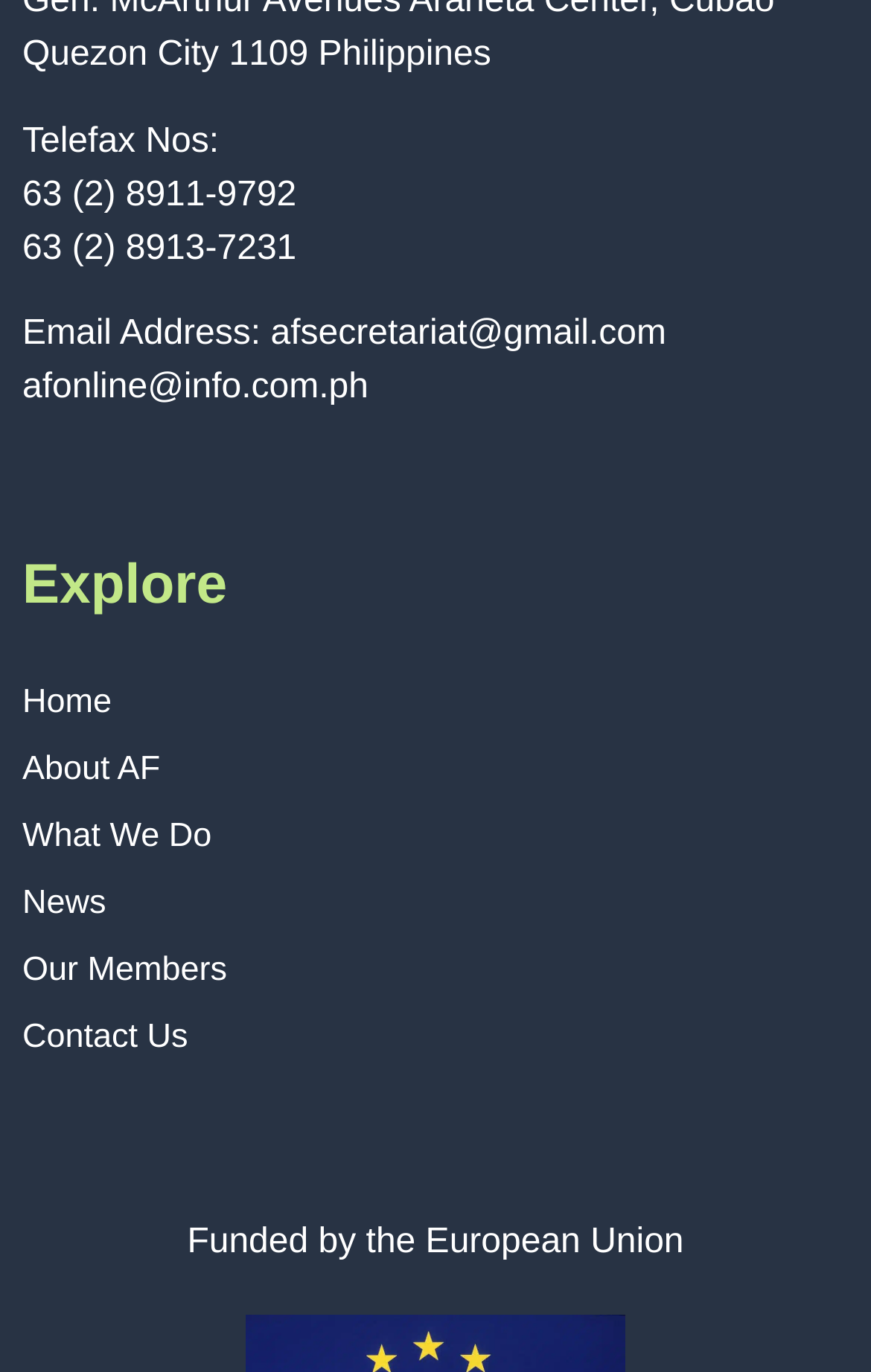Answer the following query with a single word or phrase:
What is the first telephone number?

63 (2) 8911-9792